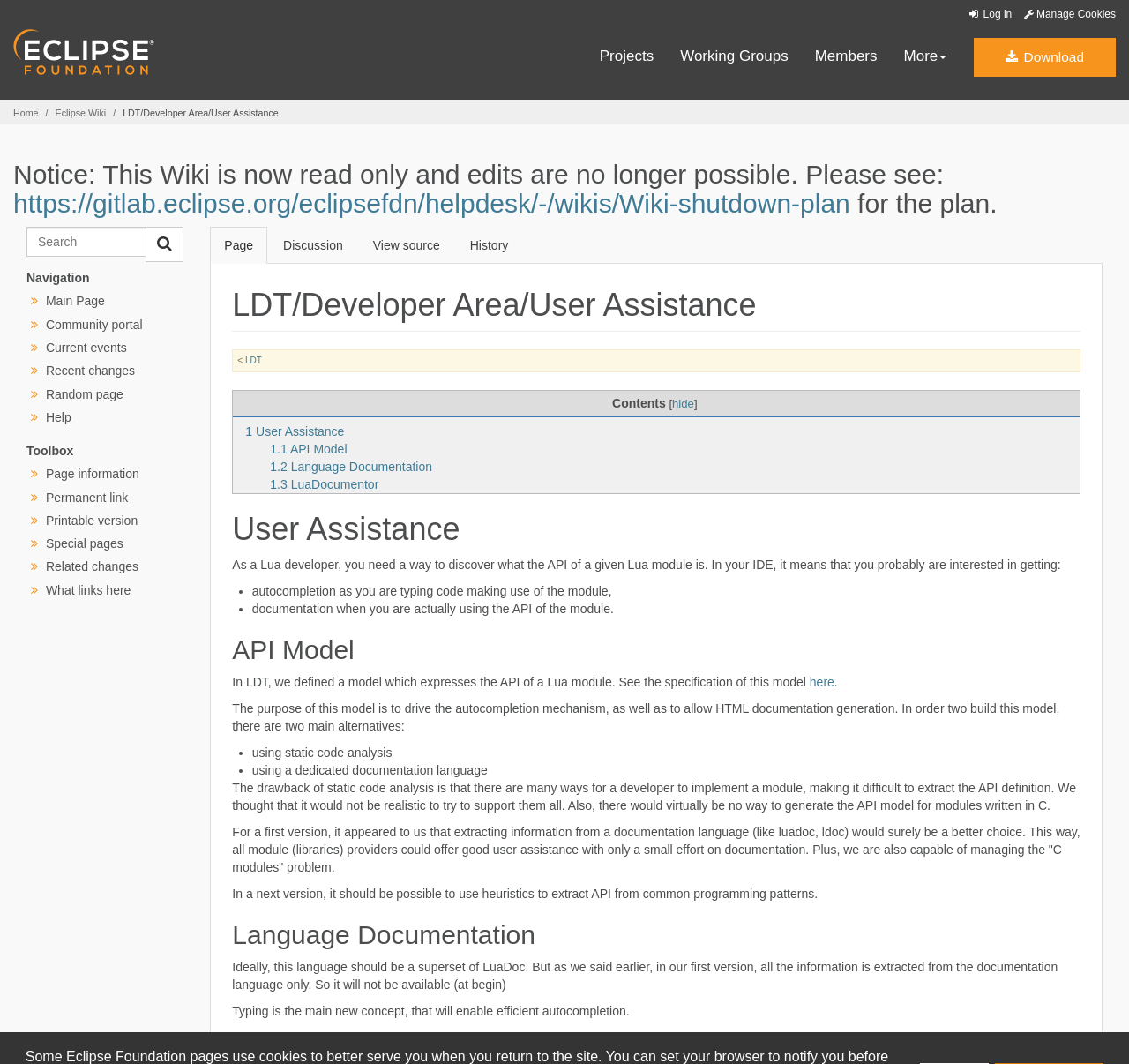Find the bounding box coordinates for the UI element that matches this description: "Manage Cookies".

[0.907, 0.007, 0.988, 0.02]